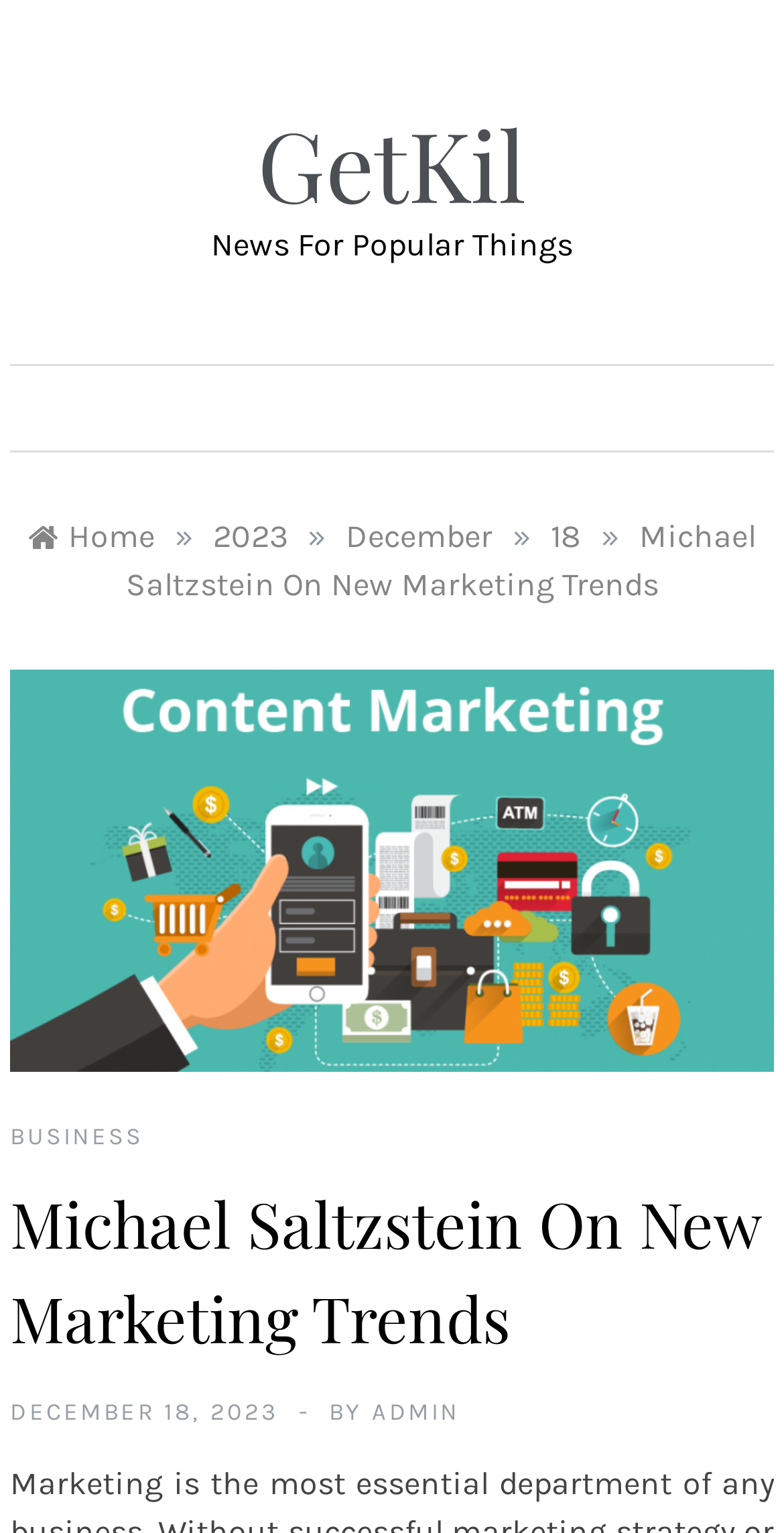Produce an elaborate caption capturing the essence of the webpage.

The webpage appears to be an article page, with a focus on marketing trends. At the top left, there is a heading "GetKil" which is also a link. Below it, there is a static text "News For Popular Things". To the right of the heading, there is a button labeled "MENU". 

Below the button, there is a navigation section labeled "Breadcrumbs" which displays a hierarchical path. The path starts with a link to "Home", followed by a series of links to "2023", "December", and "18", separated by "»" symbols. The last link in the path is to the current article, "Michael Saltzstein On New Marketing Trends".

Below the navigation section, there is an image of Michael Saltzstein, taking up most of the width of the page. Above the image, there is a link to the category "BUSINESS". The article title "Michael Saltzstein On New Marketing Trends" is displayed as a heading below the image. 

The article metadata is displayed below the title, including the date "DECEMBER 18, 2023" and the author "ADMIN". The date is also marked with a time element, although the time is not specified. The article content is not explicitly described in the accessibility tree, but it likely follows the metadata section.